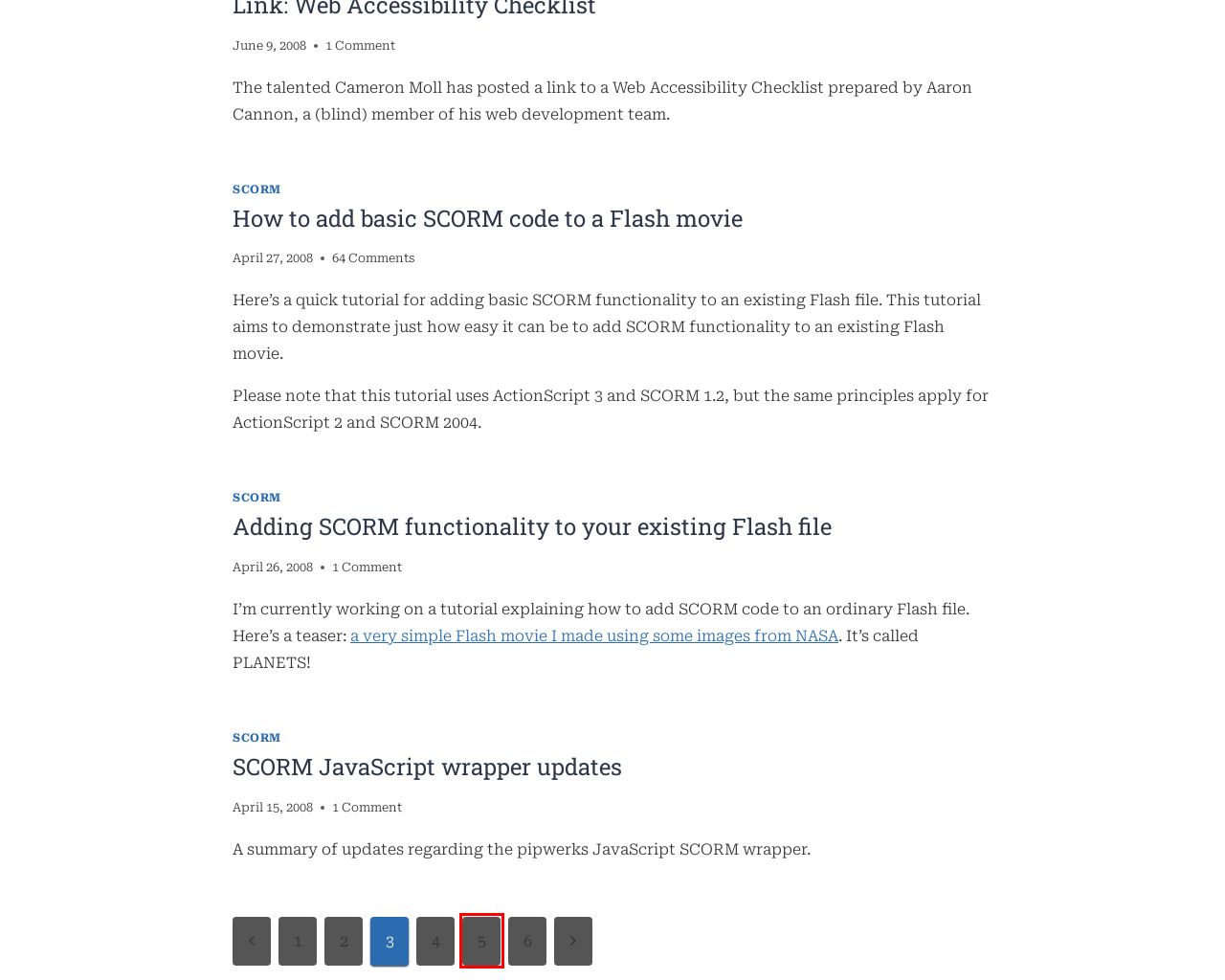You have a screenshot of a webpage with a red rectangle bounding box around a UI element. Choose the best description that matches the new page after clicking the element within the bounding box. The candidate descriptions are:
A. Tag: standards | Page 5 | pipwerks
B. Sample Flash Movie: PLANETS!
C. How to add basic SCORM code to a Flash movie | pipwerks
D. SCORM JavaScript wrapper updates | pipwerks
E. Tag: standards | pipwerks
F. Tag: standards | Page 4 | pipwerks
G. Tag: standards | Page 6 | pipwerks
H. Tag: standards | Page 2 | pipwerks

A